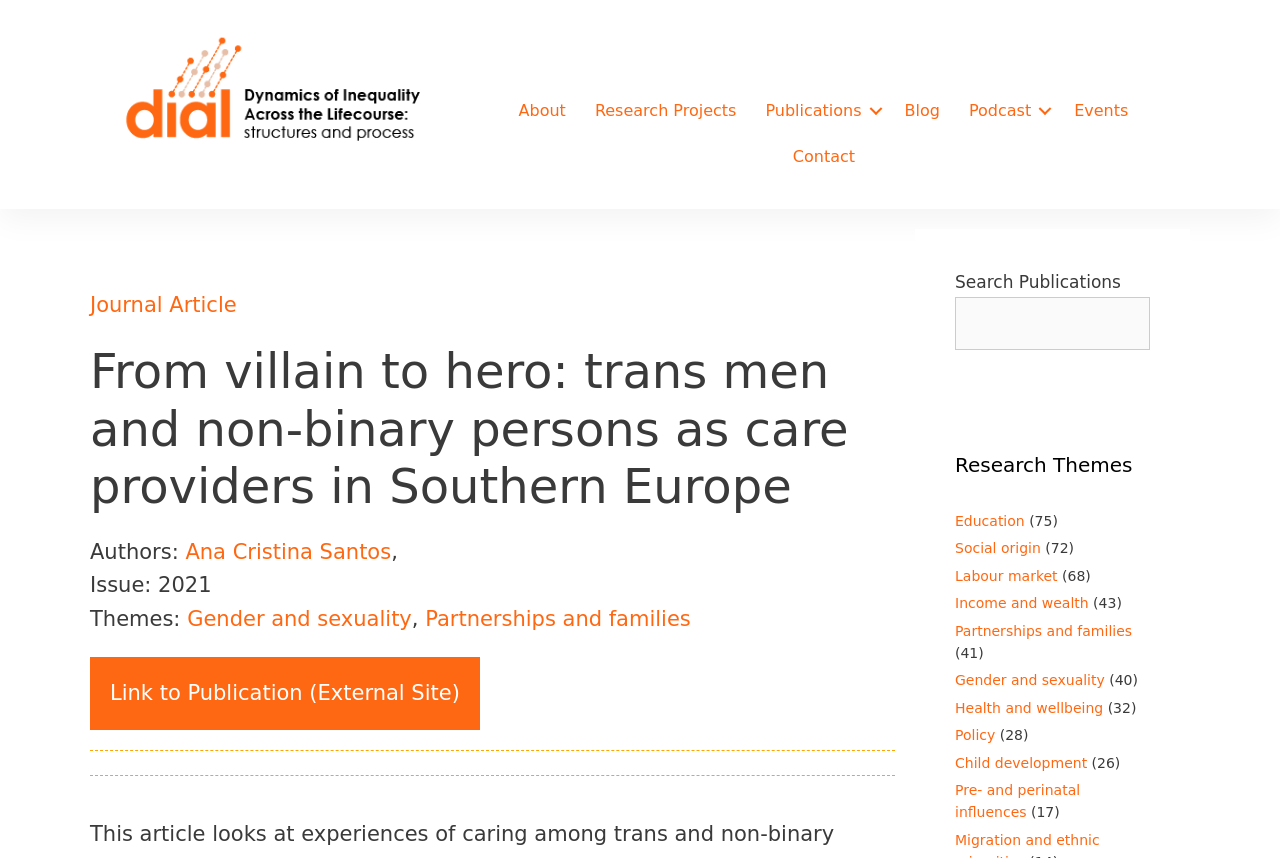Locate the UI element described as follows: "alt="dial-logo-horizontal-colour" title="dial-logo-horizontal-colour"". Return the bounding box coordinates as four float numbers between 0 and 1 in the order [left, top, right, bottom].

[0.07, 0.181, 0.357, 0.209]